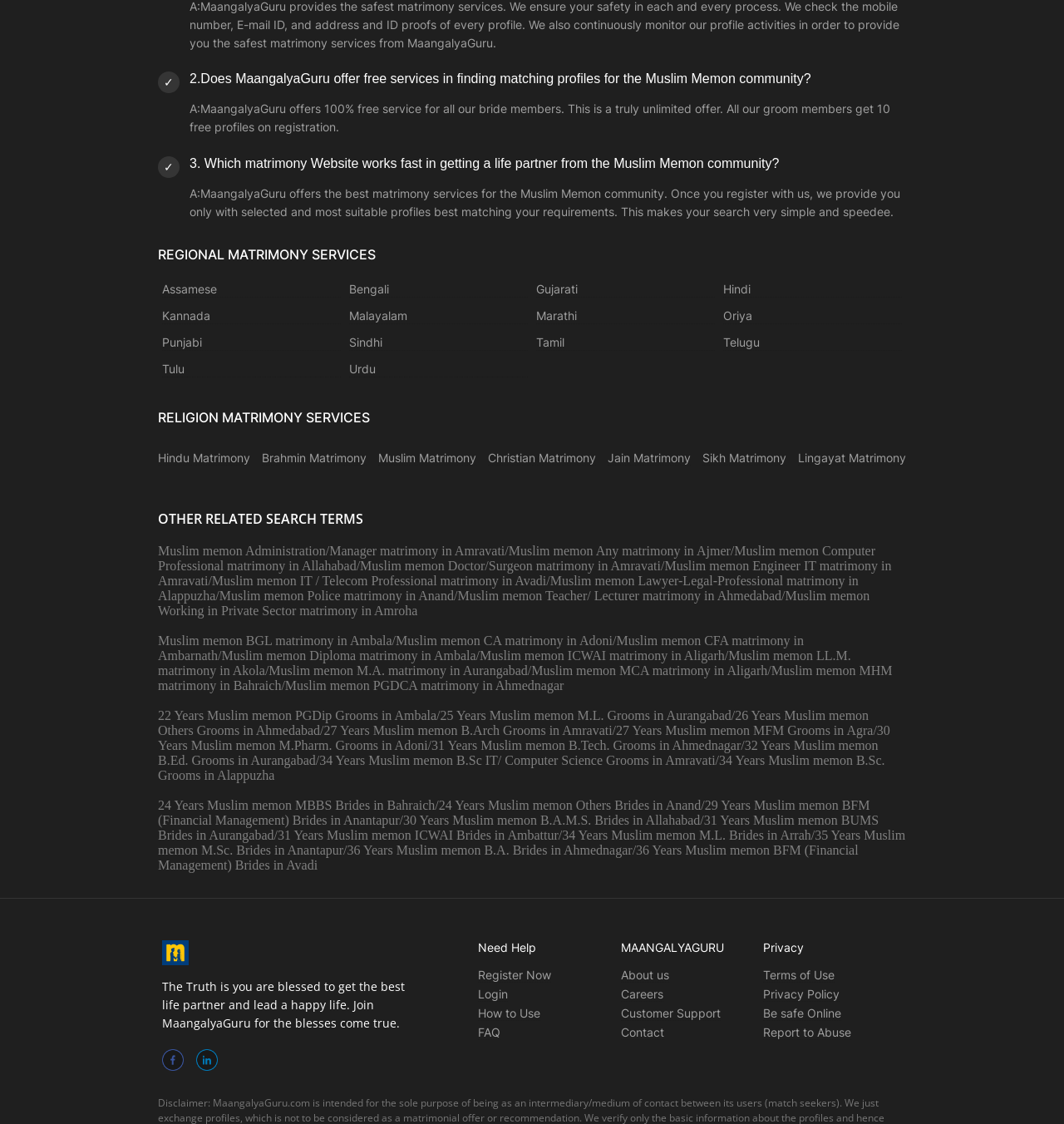Give the bounding box coordinates for the element described by: "Sindhi".

[0.328, 0.298, 0.496, 0.312]